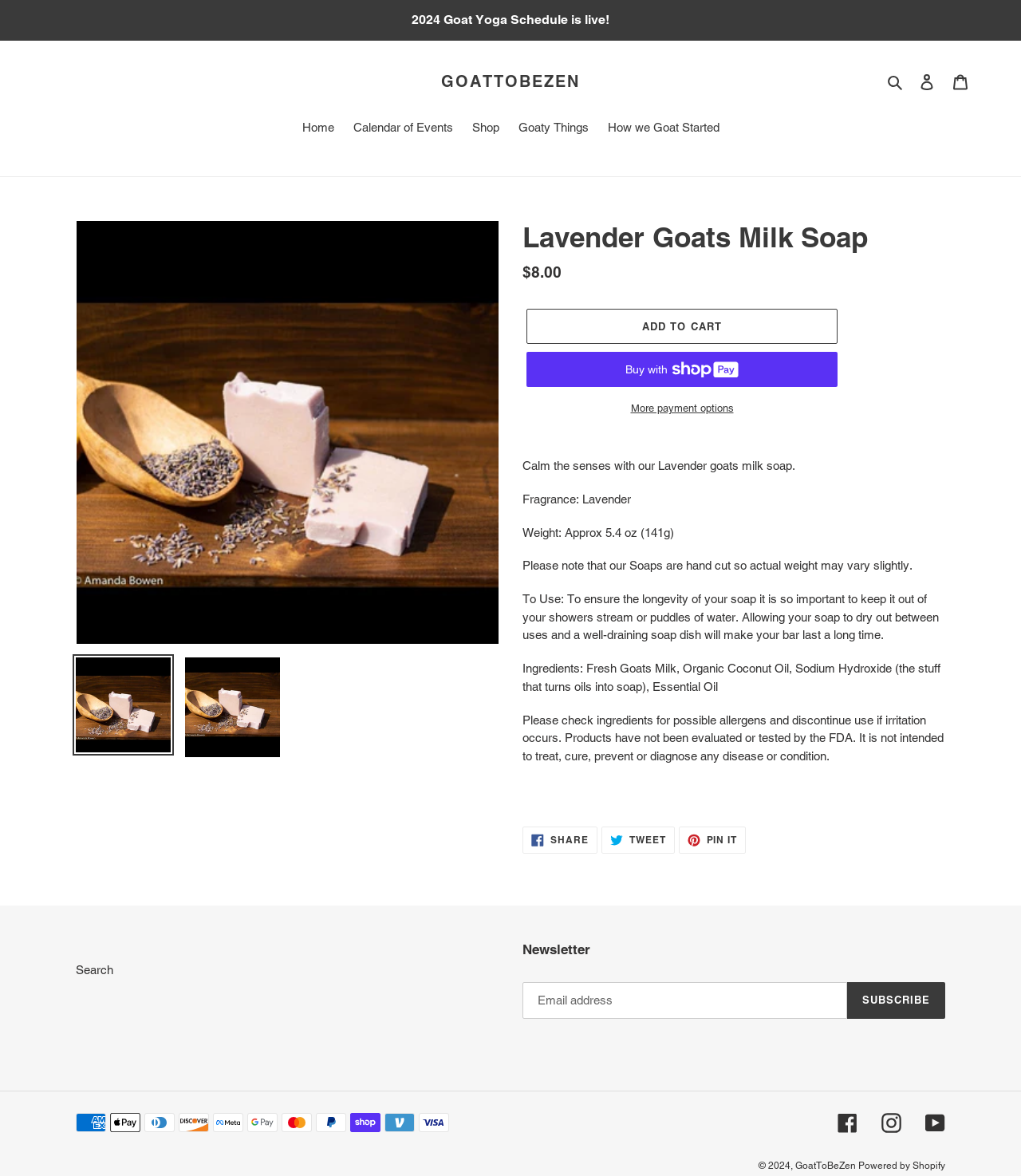Determine the bounding box coordinates for the area that should be clicked to carry out the following instruction: "Subscribe to the newsletter".

[0.829, 0.835, 0.926, 0.866]